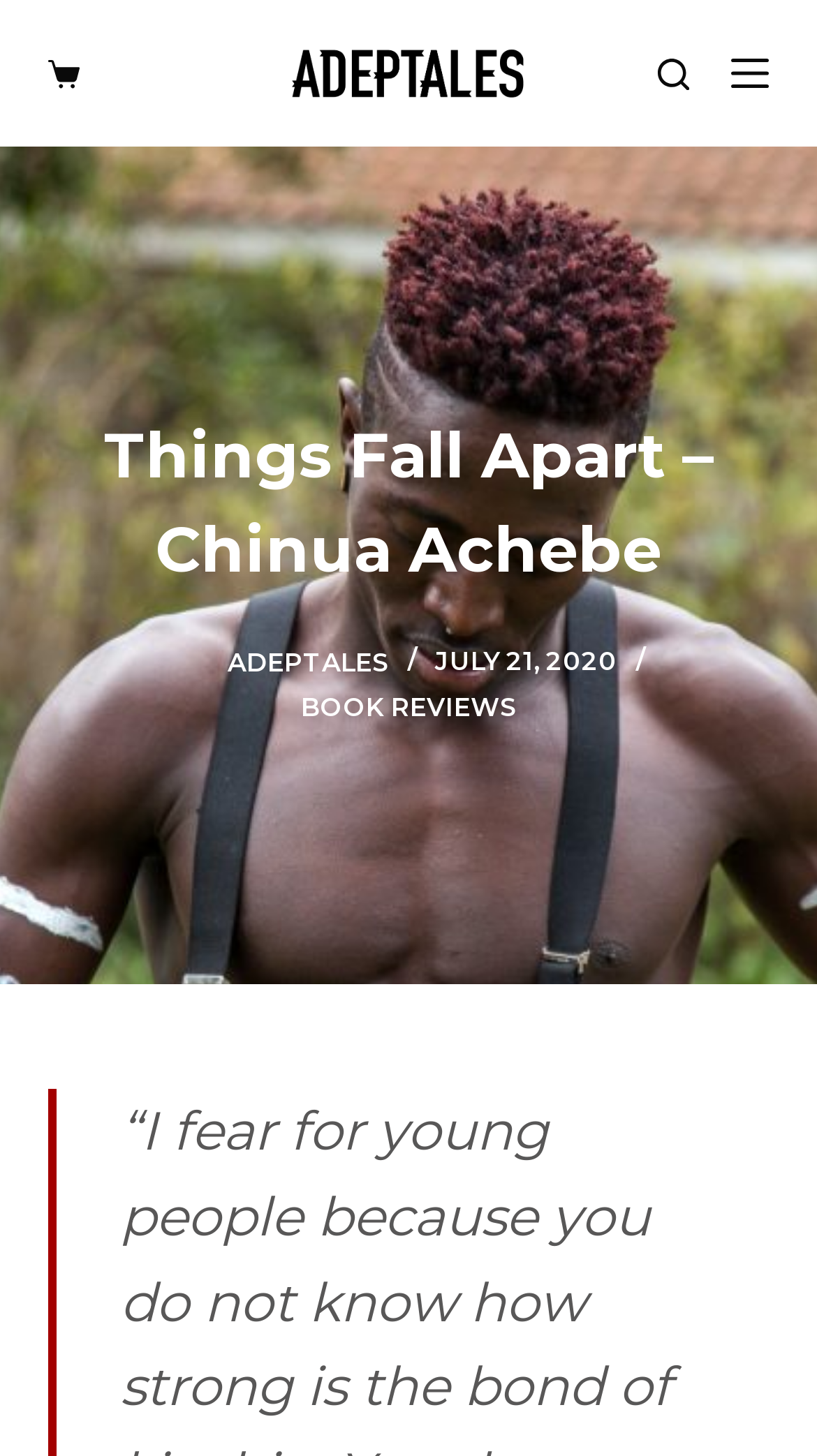Determine the bounding box coordinates of the element's region needed to click to follow the instruction: "open search form". Provide these coordinates as four float numbers between 0 and 1, formatted as [left, top, right, bottom].

[0.804, 0.04, 0.843, 0.061]